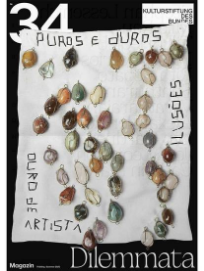Answer the question with a single word or phrase: 
What is the phrase written at the bottom of the cover?

DURO DE ARTISTA